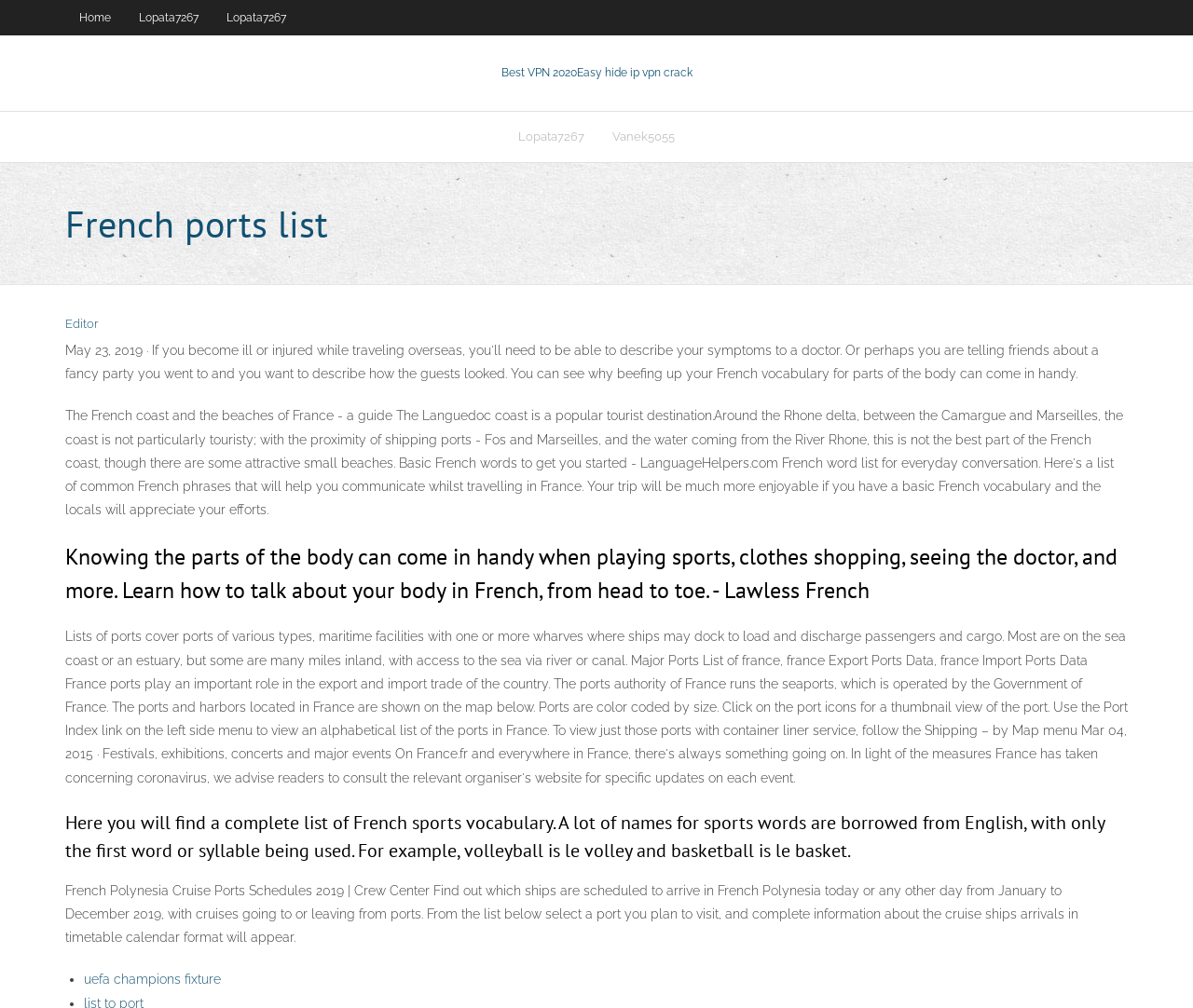Determine the bounding box coordinates for the area that should be clicked to carry out the following instruction: "Learn about French ports list".

[0.055, 0.194, 0.945, 0.249]